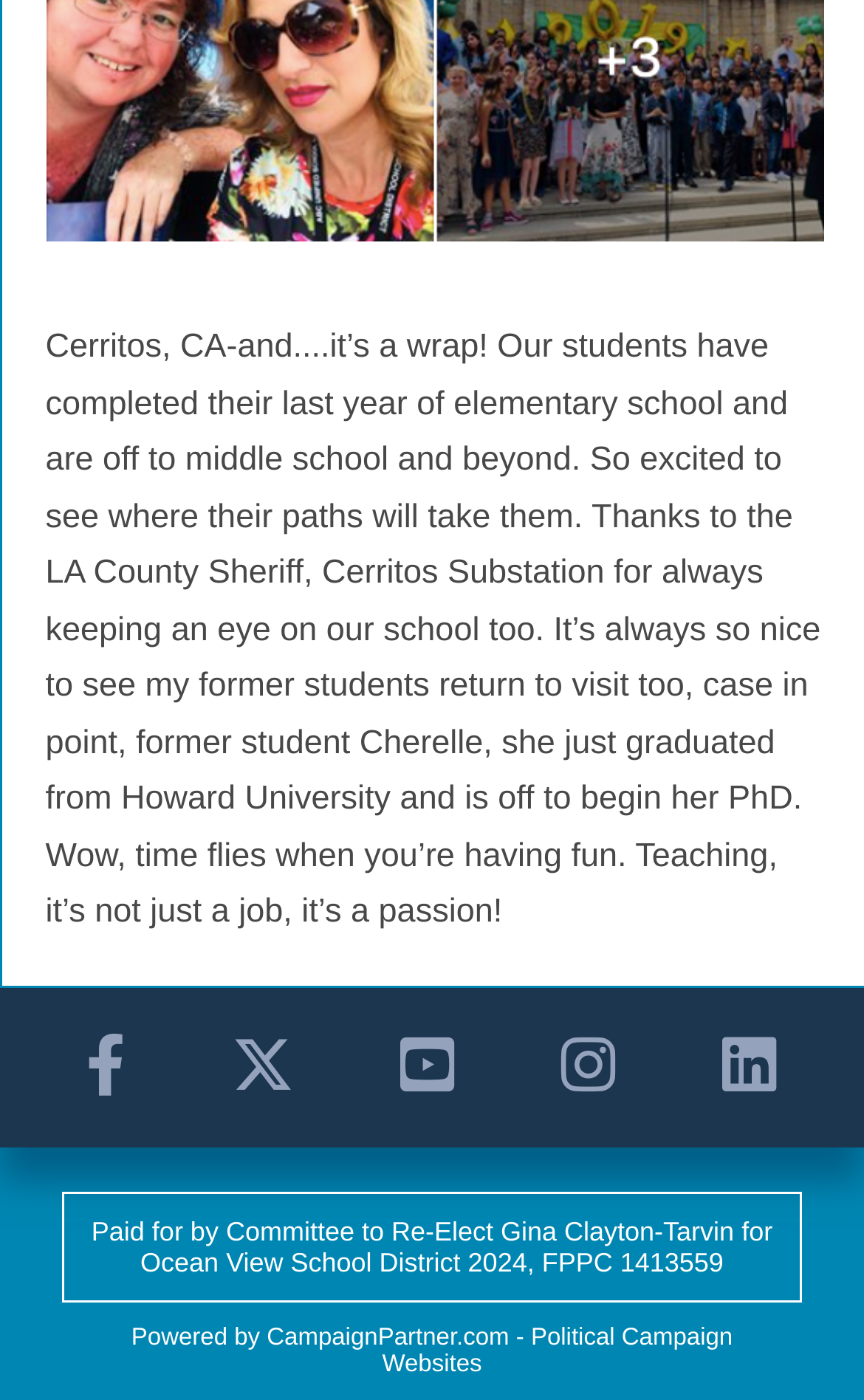Provide a brief response using a word or short phrase to this question:
What is the purpose of the webpage?

Political campaign